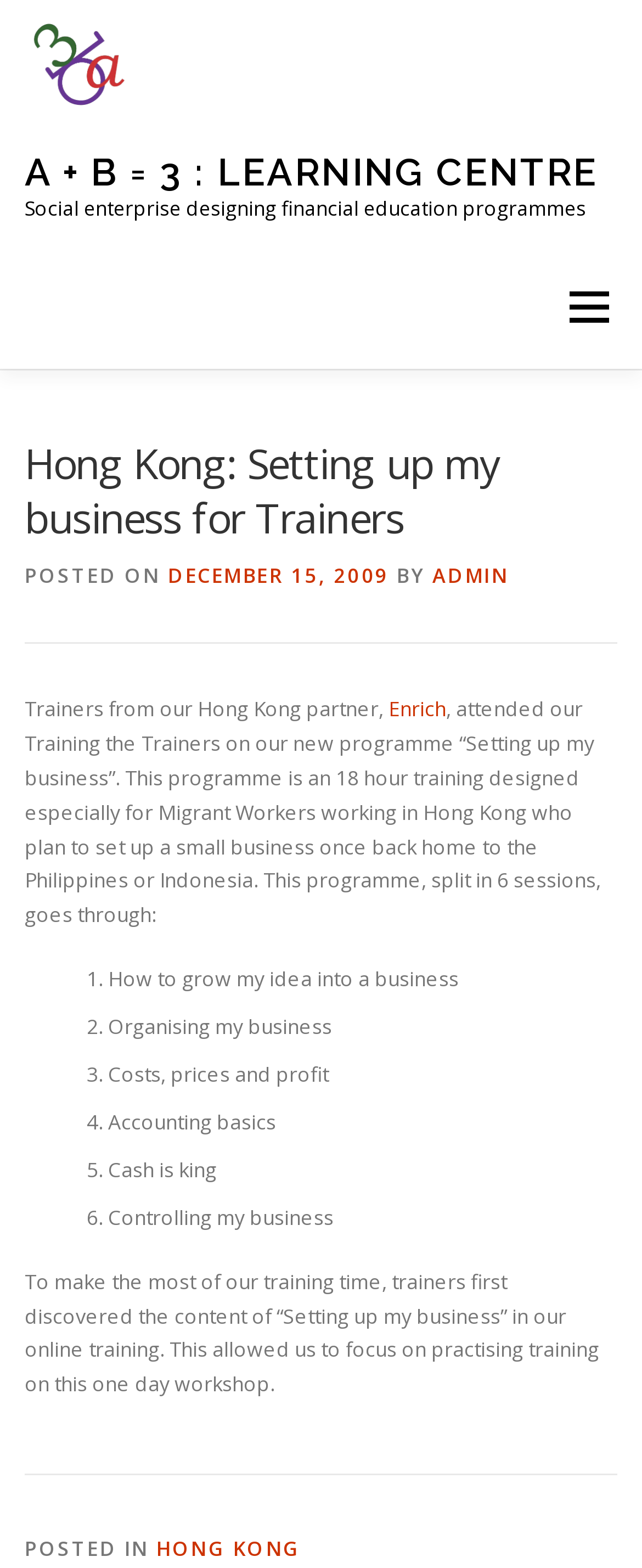Respond to the question with just a single word or phrase: 
What is the name of the learning centre?

A + B = 3